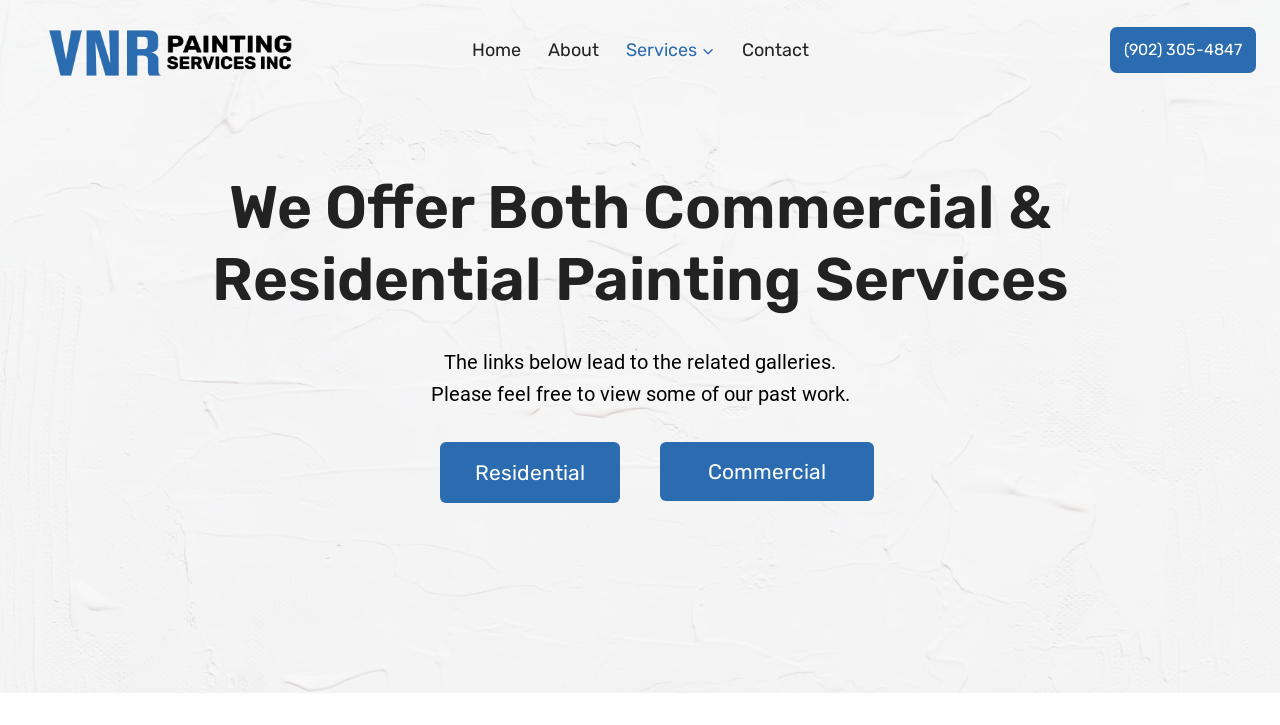What are the two types of painting services that can be viewed in the galleries?
Use the information from the image to give a detailed answer to the question.

The webpage provides links to view galleries of past work, and the two types of services mentioned are 'Residential' and 'Commercial' painting services.